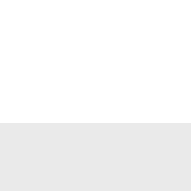What aspects of the saints' lives are explored in the article?
Please respond to the question with a detailed and informative answer.

According to the caption, each item in the list delves into the details of the saints' experiences, shedding light on both their sacrifices and the broader historical context, suggesting that the article explores these two aspects of the saints' lives.